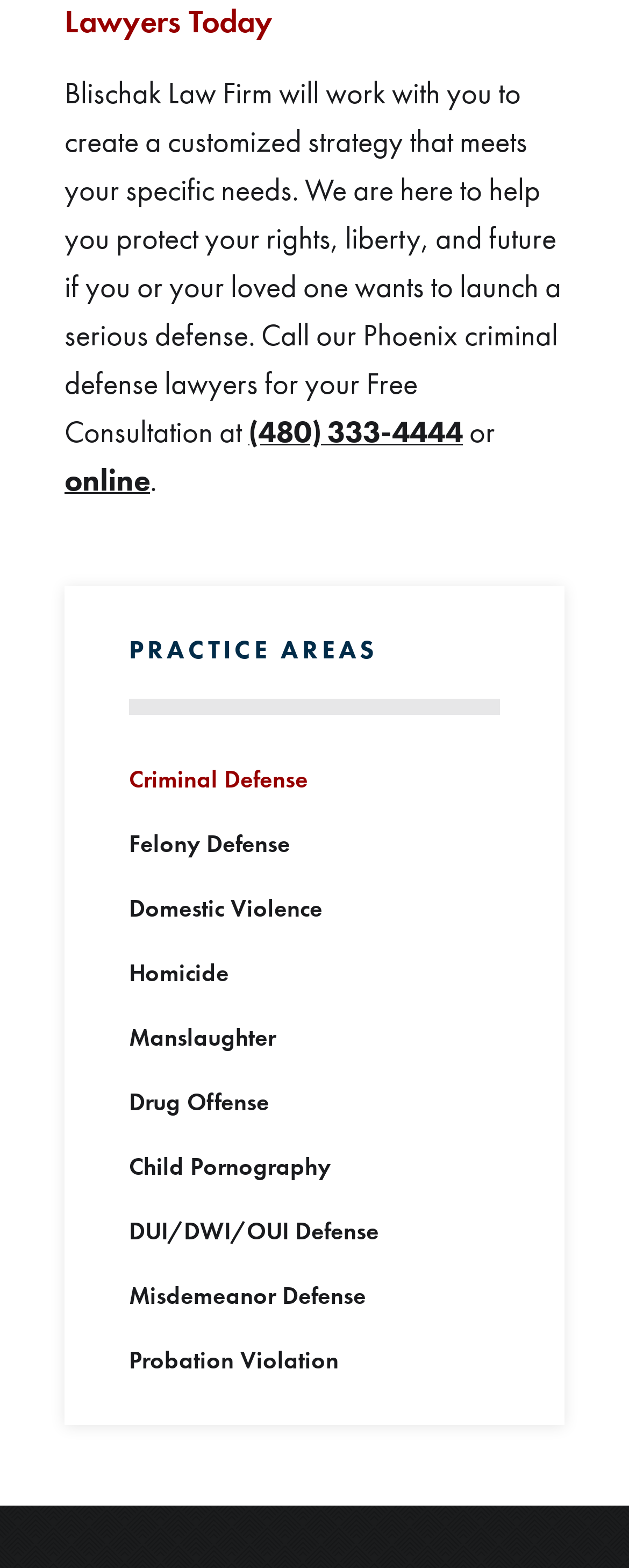What is the last practice area listed?
Using the image as a reference, answer the question with a short word or phrase.

Probation Violation